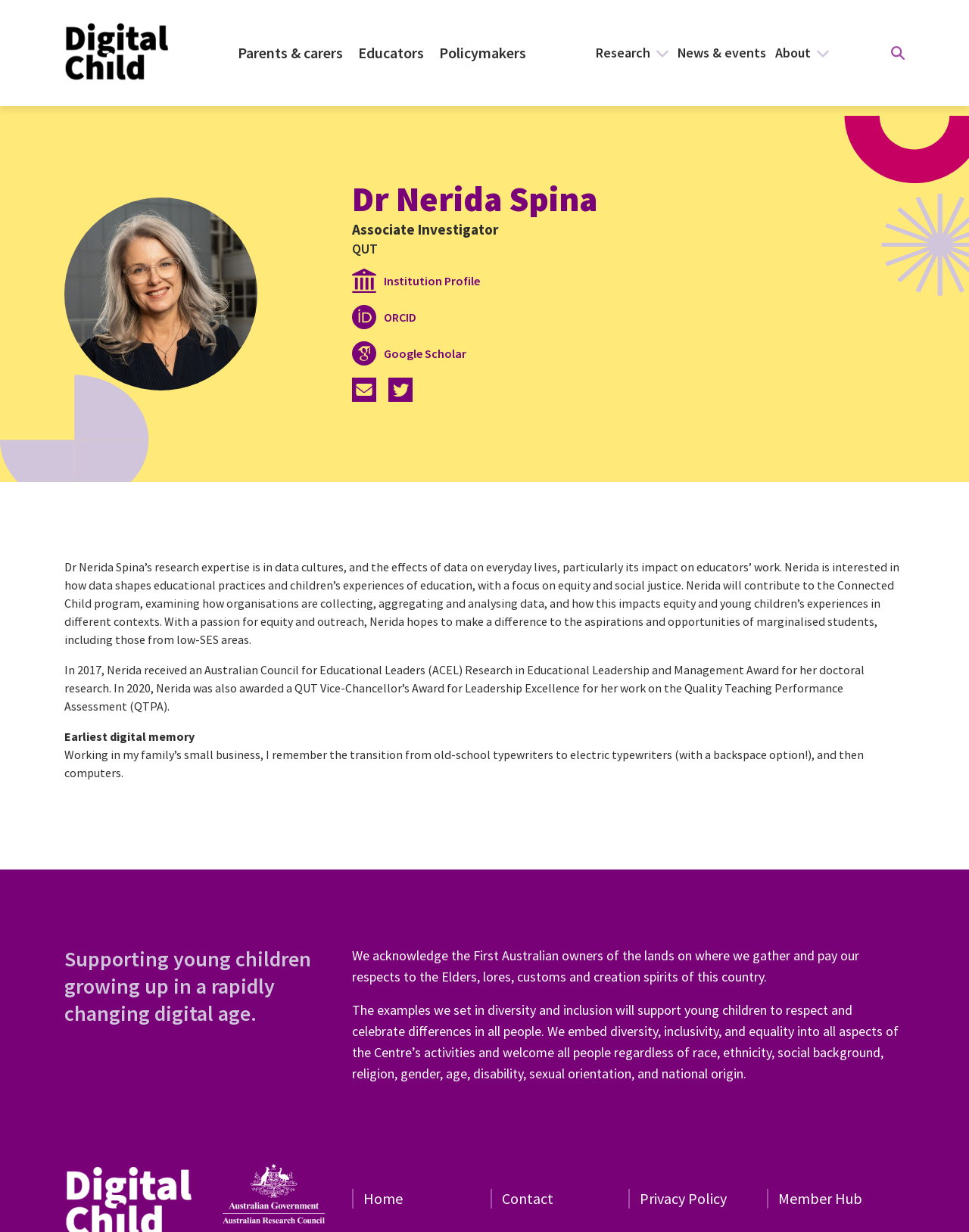Using the provided element description "September 11, 2020September 13, 2020", determine the bounding box coordinates of the UI element.

None